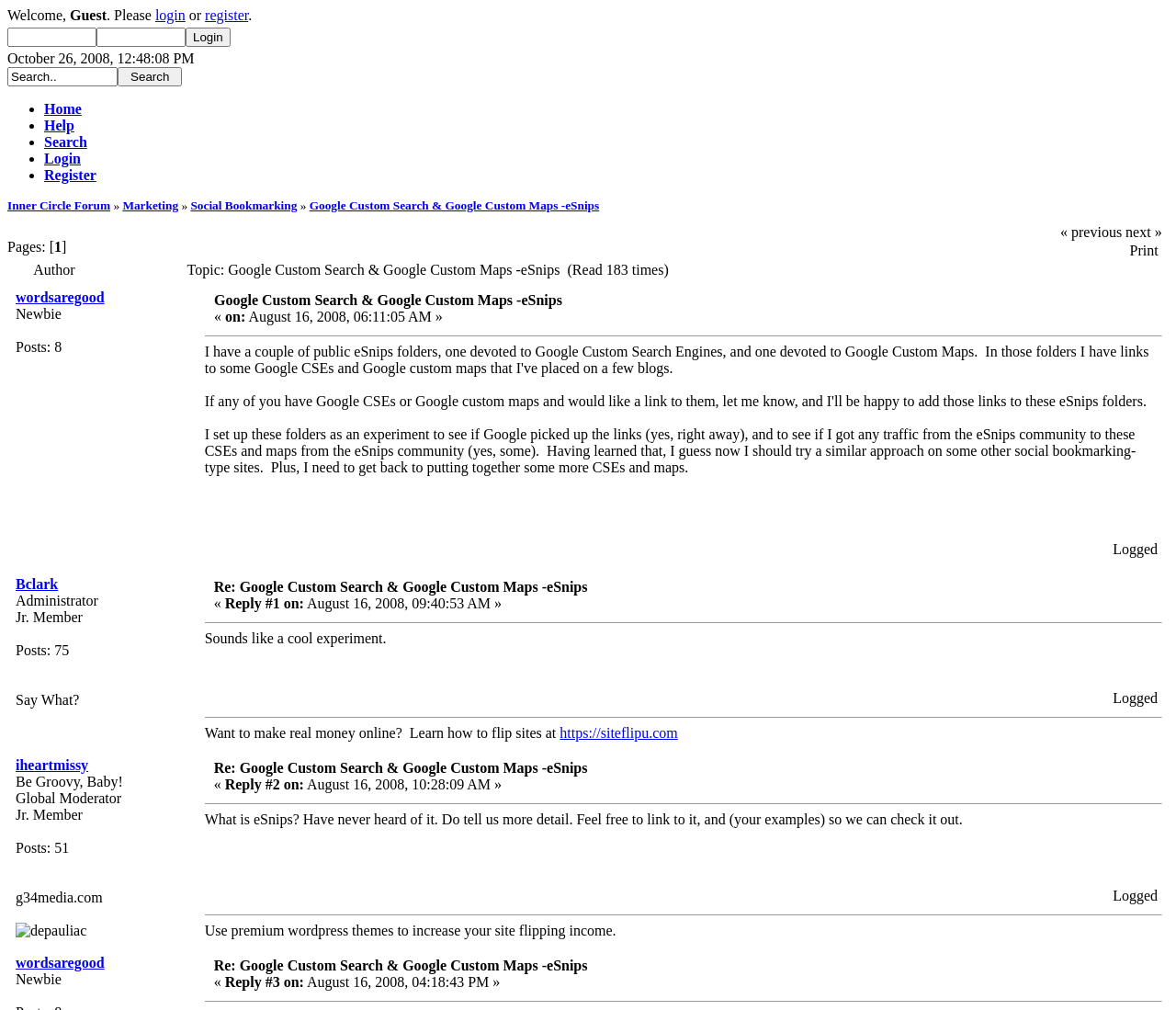Give the bounding box coordinates for this UI element: "Inner Circle Forum". The coordinates should be four float numbers between 0 and 1, arranged as [left, top, right, bottom].

[0.006, 0.197, 0.094, 0.21]